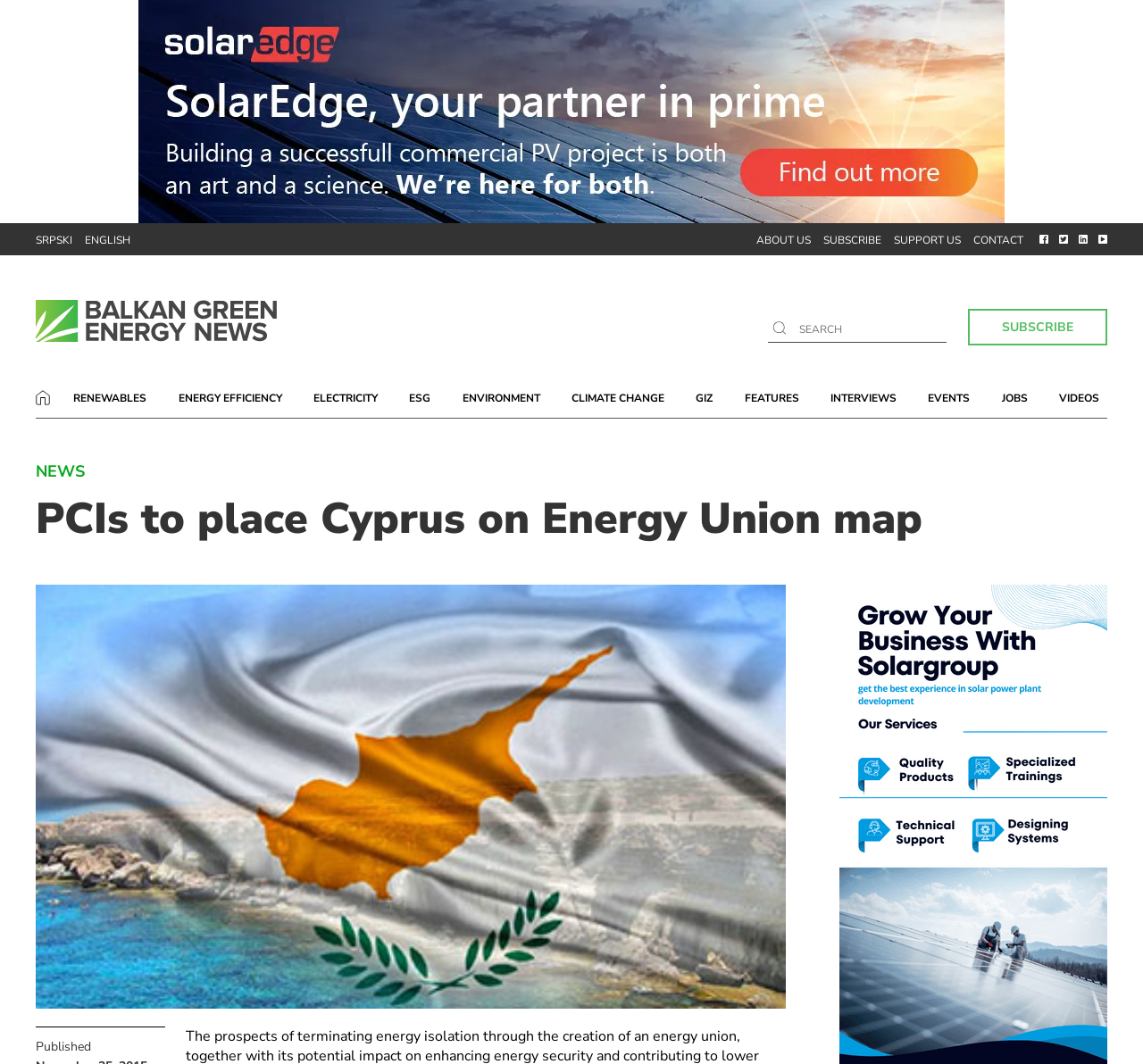Identify the first-level heading on the webpage and generate its text content.

PCIs to place Cyprus on Energy Union map